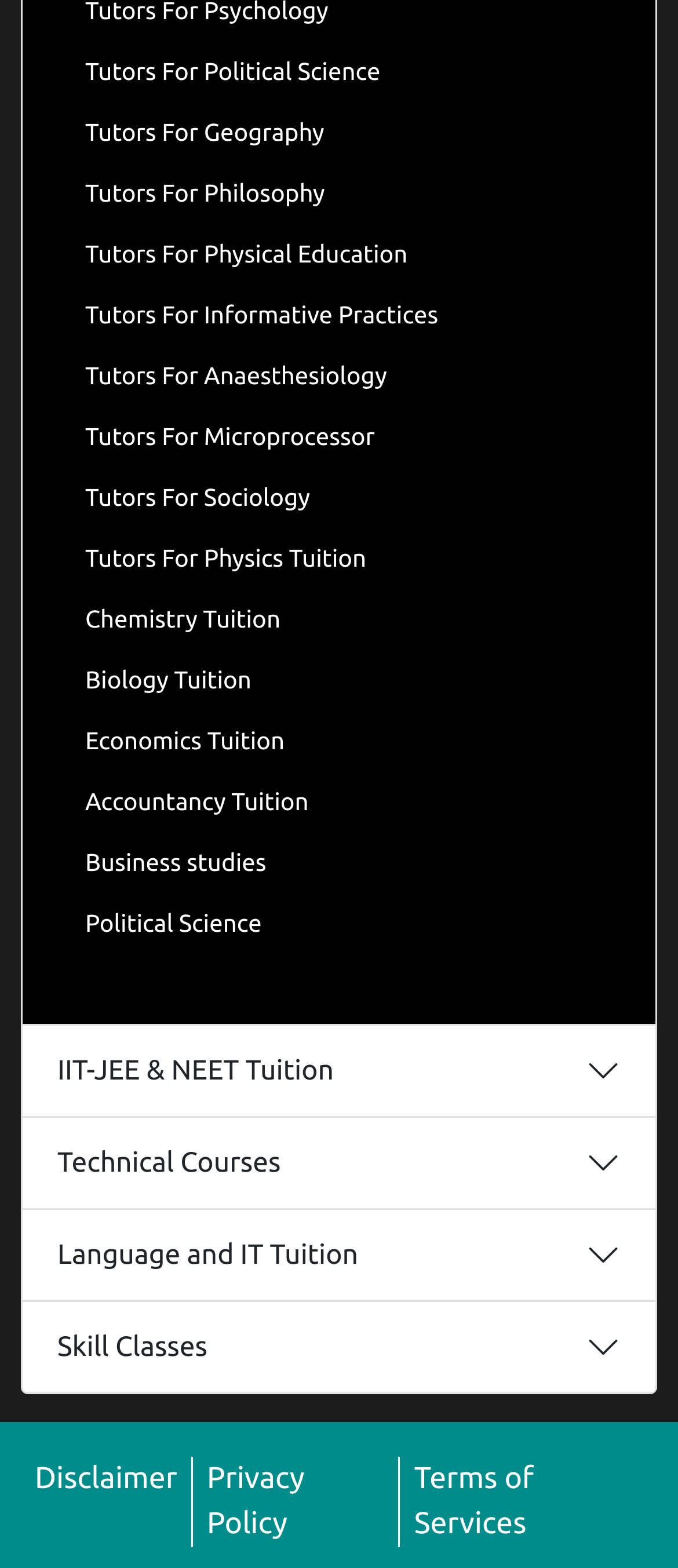Are there any links related to Biology on the webpage?
Please use the image to deliver a detailed and complete answer.

There is a link 'Biology Tuition' on the webpage, which suggests that there are resources available for Biology tuition.